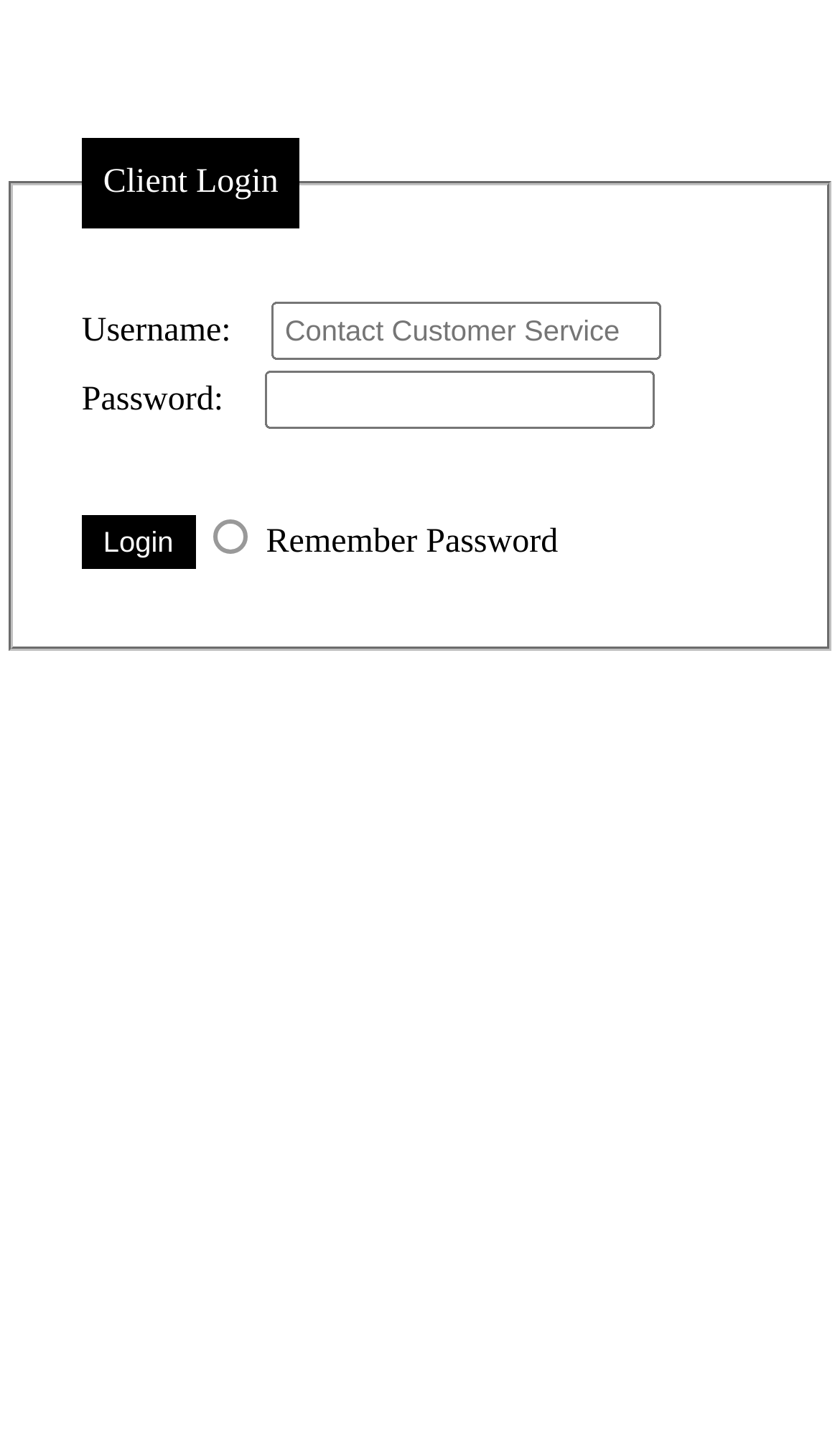Using the format (top-left x, top-left y, bottom-right x, bottom-right y), provide the bounding box coordinates for the described UI element. All values should be floating point numbers between 0 and 1: Login

[0.097, 0.36, 0.232, 0.398]